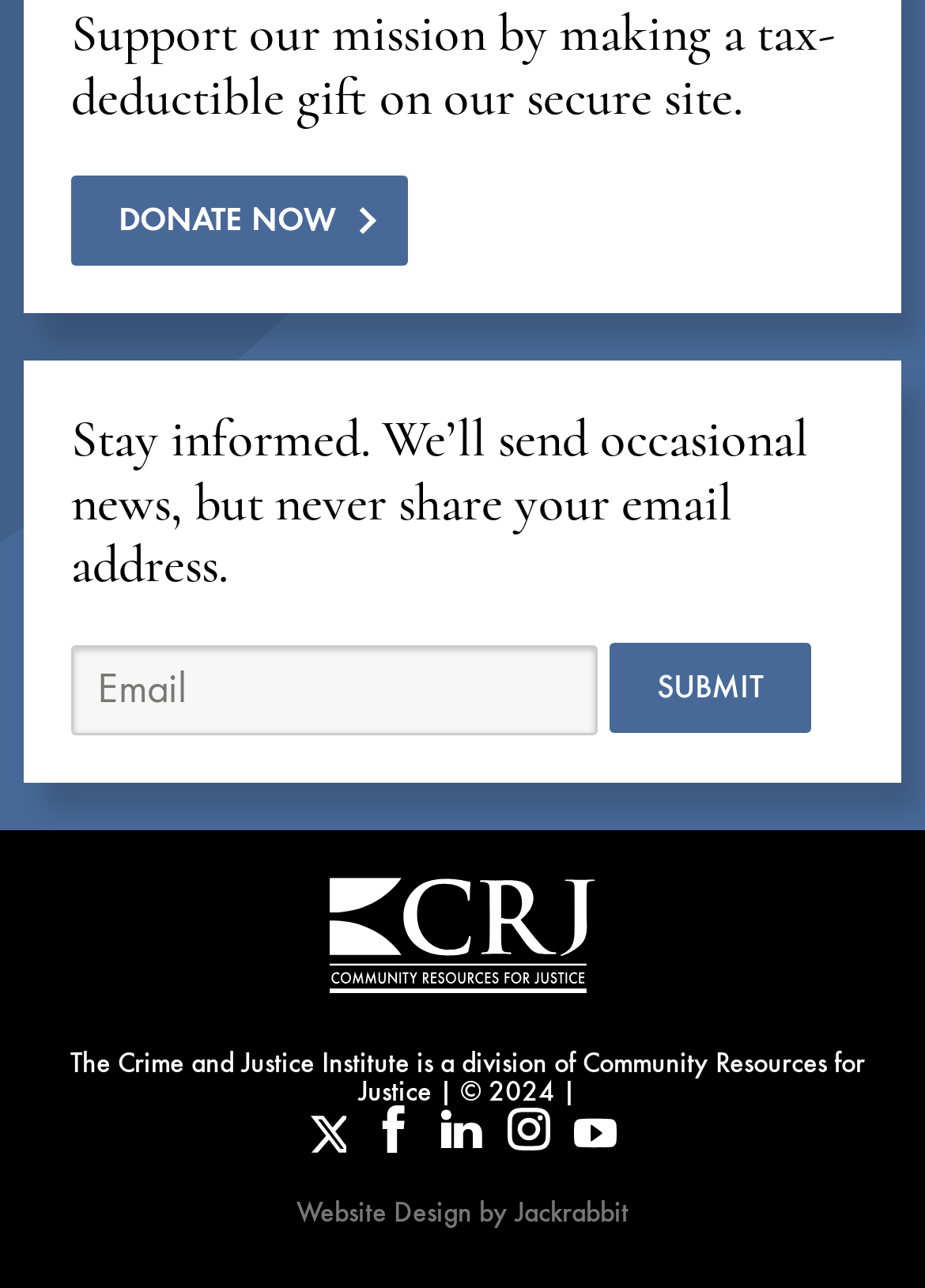What is the name of the organization behind the webpage?
Using the image, provide a concise answer in one word or a short phrase.

Crime and Justice Institute